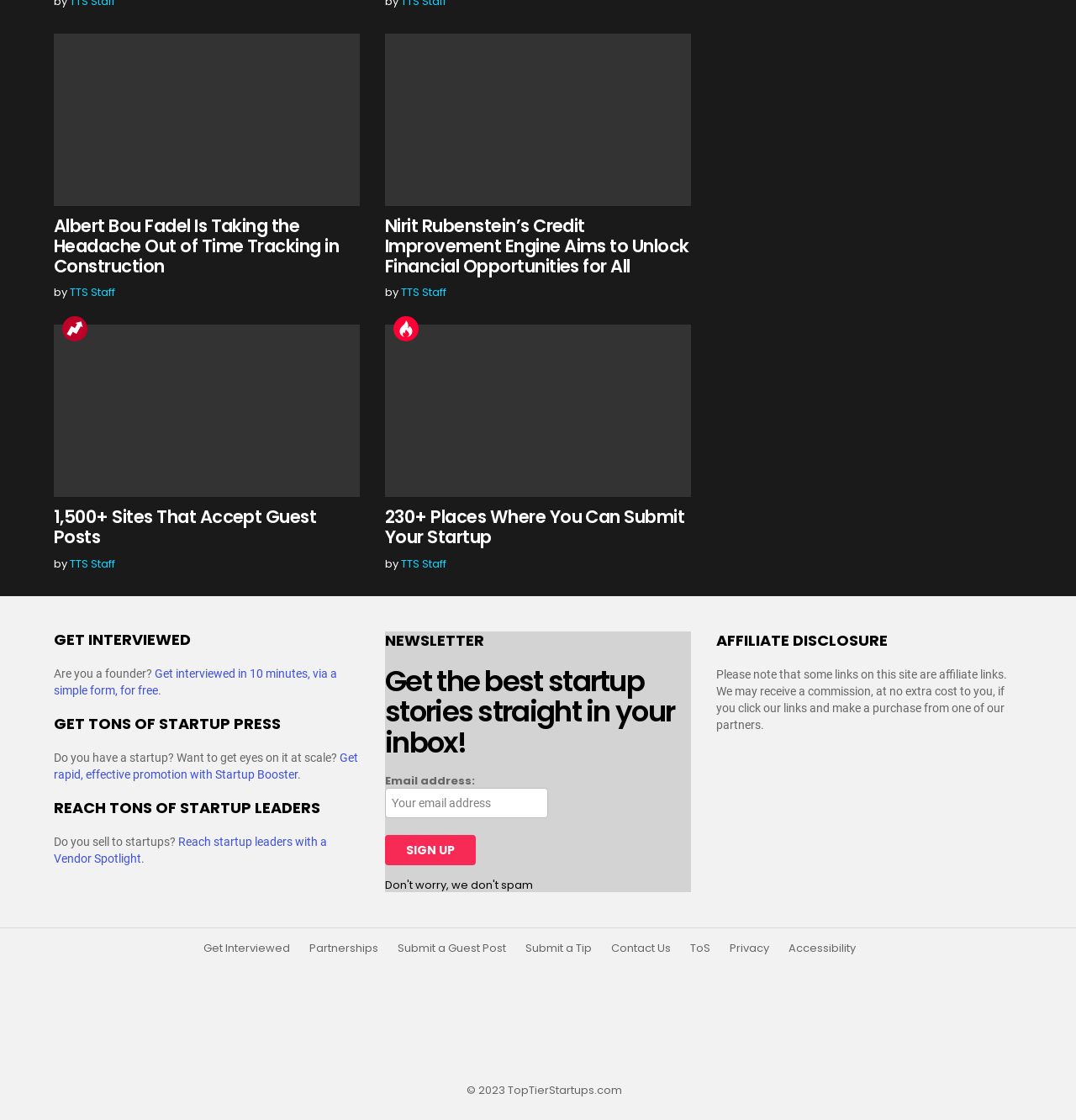What is the 'Vendor Spotlight'? Examine the screenshot and reply using just one word or a brief phrase.

Reach startup leaders